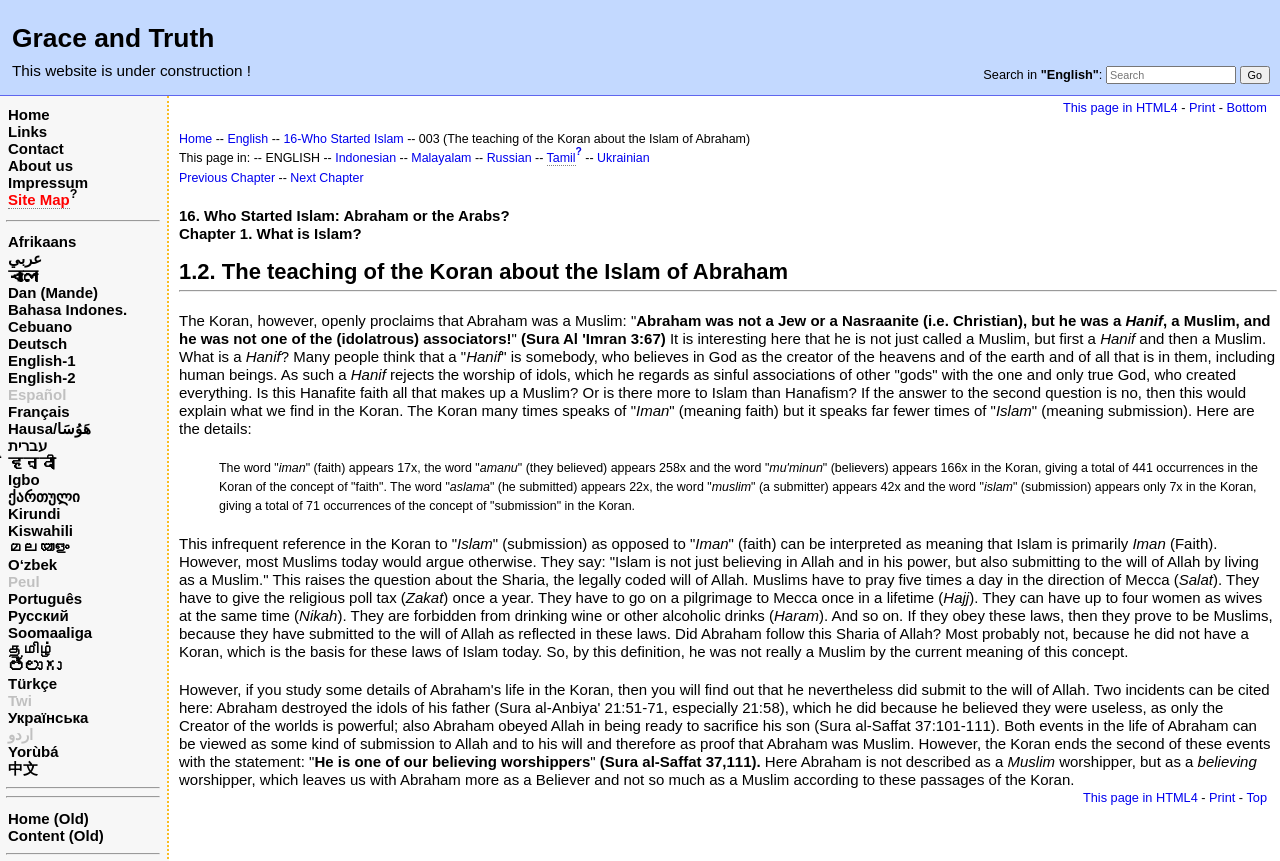Provide a one-word or short-phrase answer to the question:
Is there a way to print the page?

Yes